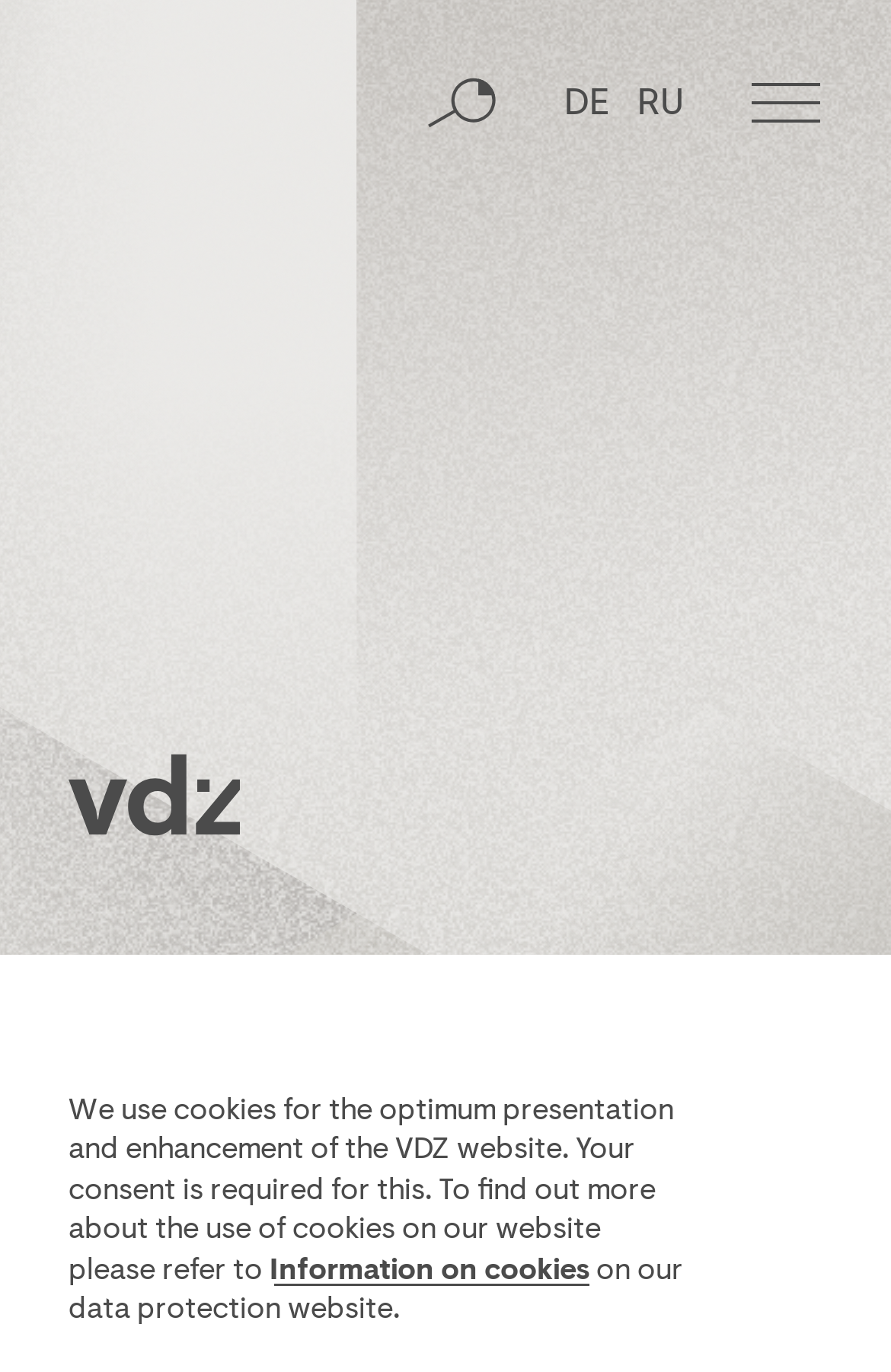From the given element description: "Information on cookies", find the bounding box for the UI element. Provide the coordinates as four float numbers between 0 and 1, in the order [left, top, right, bottom].

[0.303, 0.915, 0.662, 0.937]